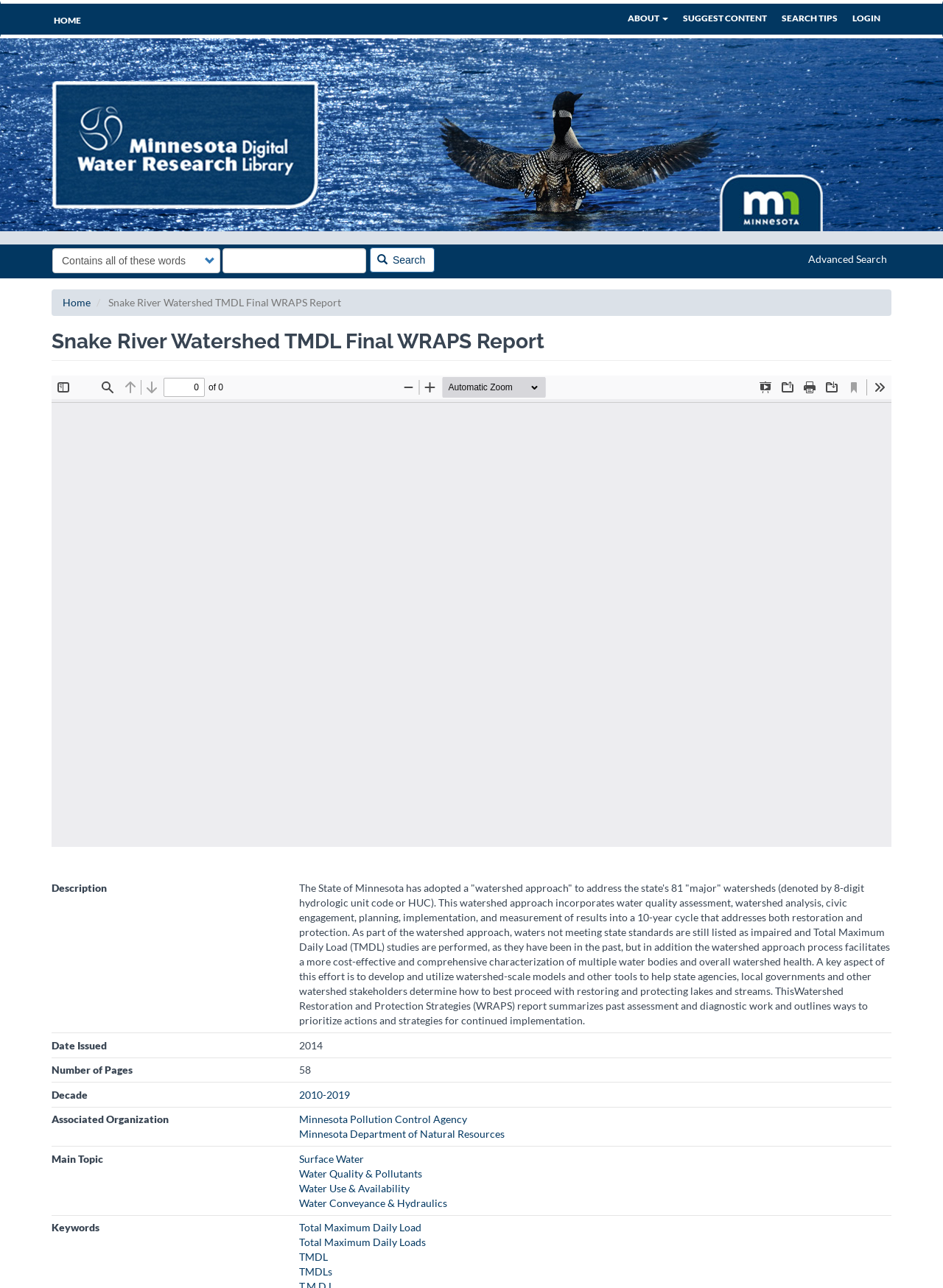Generate a thorough caption that explains the contents of the webpage.

This webpage is about the Snake River Watershed TMDL Final WRAPS Report. At the top left, there is a "Skip to main content" link. Next to it, there is a navigation menu with links to "HOME", "ABOUT", "SUGGEST CONTENT", "SEARCH TIPS", and "LOGIN". 

Below the navigation menu, there is a heading "Home" with a link to "Home" and an image with the same label. To the right of the "Home" link, there is a search bar with a combobox, a textbox, and a "Search" button. 

Below the search bar, there is a link to "Advanced Search". Next to it, there is a heading with the title of the report, "Snake River Watershed TMDL Final WRAPS Report". 

Below the title, there is a section with a heading "Document" and an iframe displaying the report in PDF format. The iframe takes up most of the page. 

Inside the iframe, there is a description of the report, which explains the watershed approach adopted by the State of Minnesota to address water quality issues. The description is followed by metadata about the report, including the date issued, number of pages, decade, associated organizations, main topic, and keywords. The metadata is presented in a series of labels and values, with links to related topics and organizations.